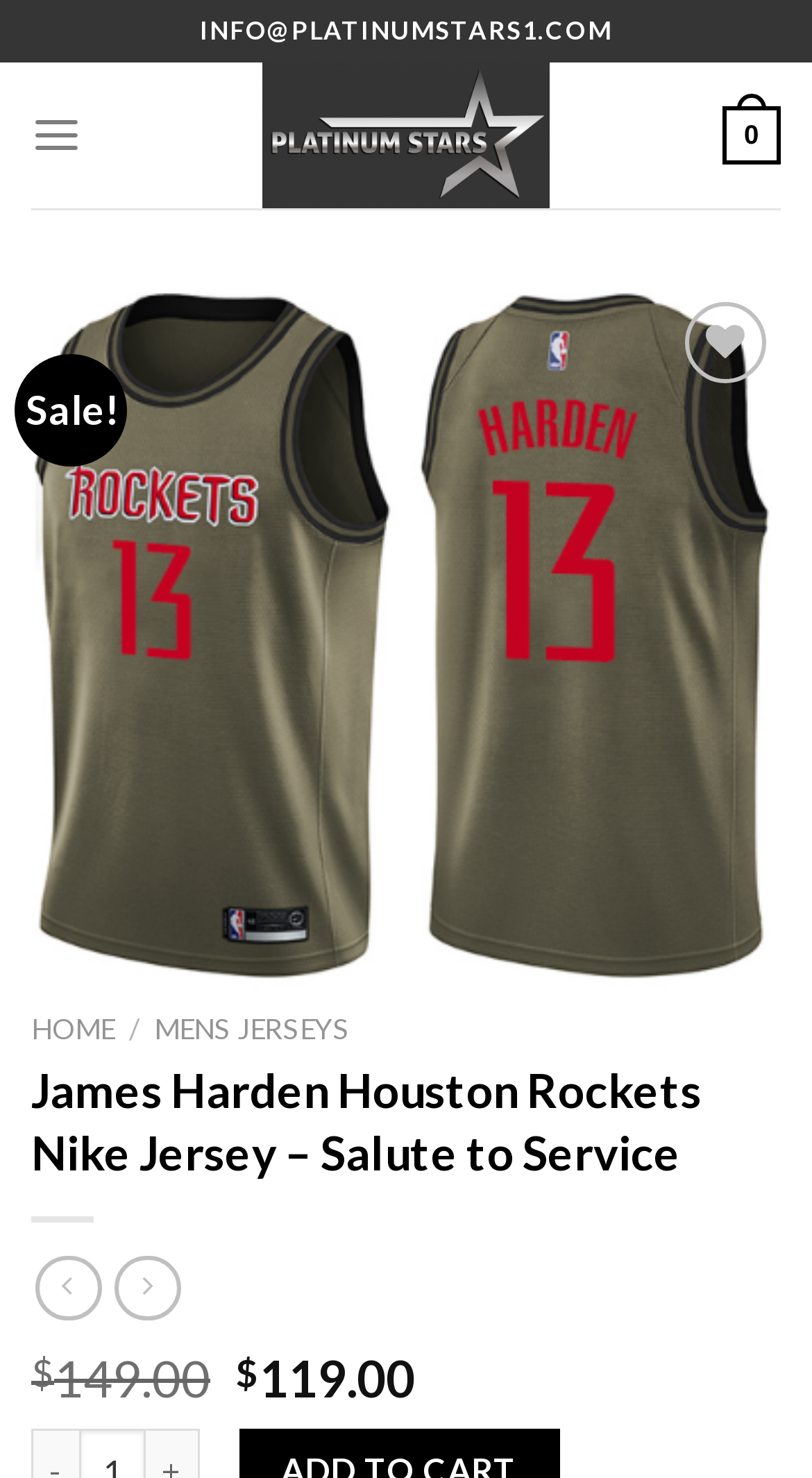Determine the bounding box coordinates of the region that needs to be clicked to achieve the task: "View product details".

[0.038, 0.718, 0.962, 0.8]